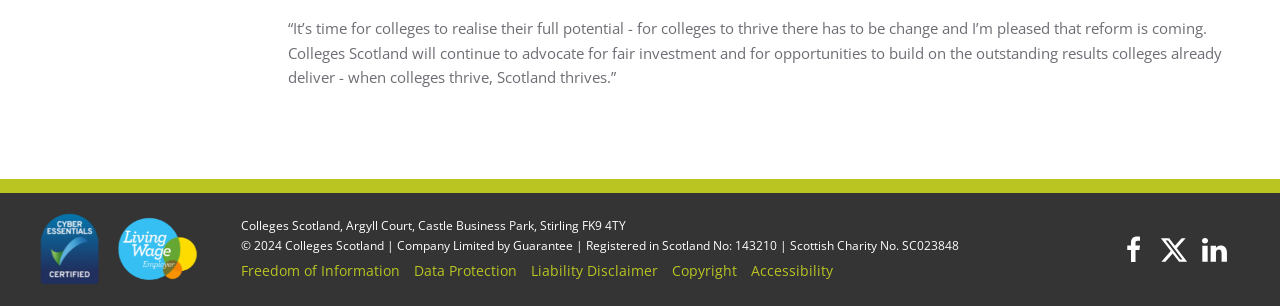With reference to the screenshot, provide a detailed response to the question below:
How many links are present in the footer section?

The footer section contains links with text 'Freedom of Information', 'Data Protection', 'Liability Disclaimer', 'Copyright', 'Accessibility', and three empty links with images, totaling six links.